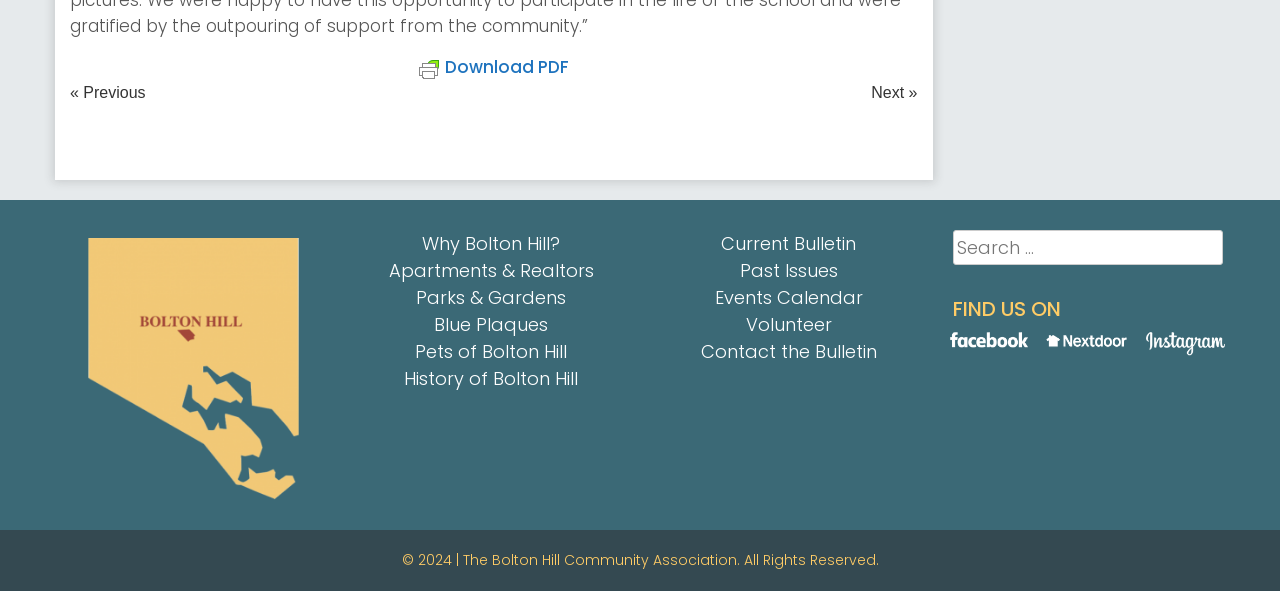Please locate the UI element described by "Volunteer" and provide its bounding box coordinates.

[0.583, 0.529, 0.65, 0.571]